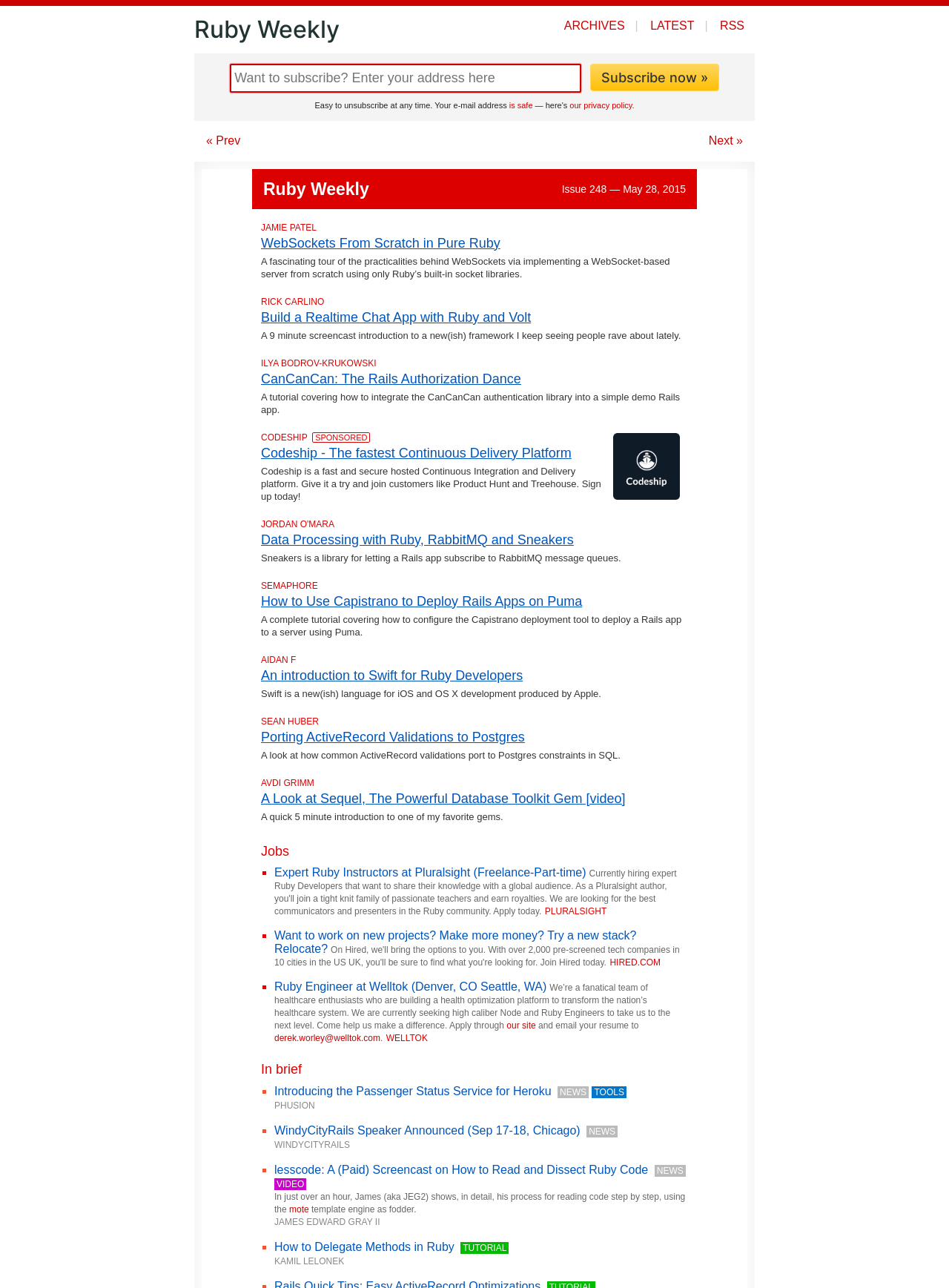Please give a one-word or short phrase response to the following question: 
What is the name of the newsletter?

Ruby Weekly